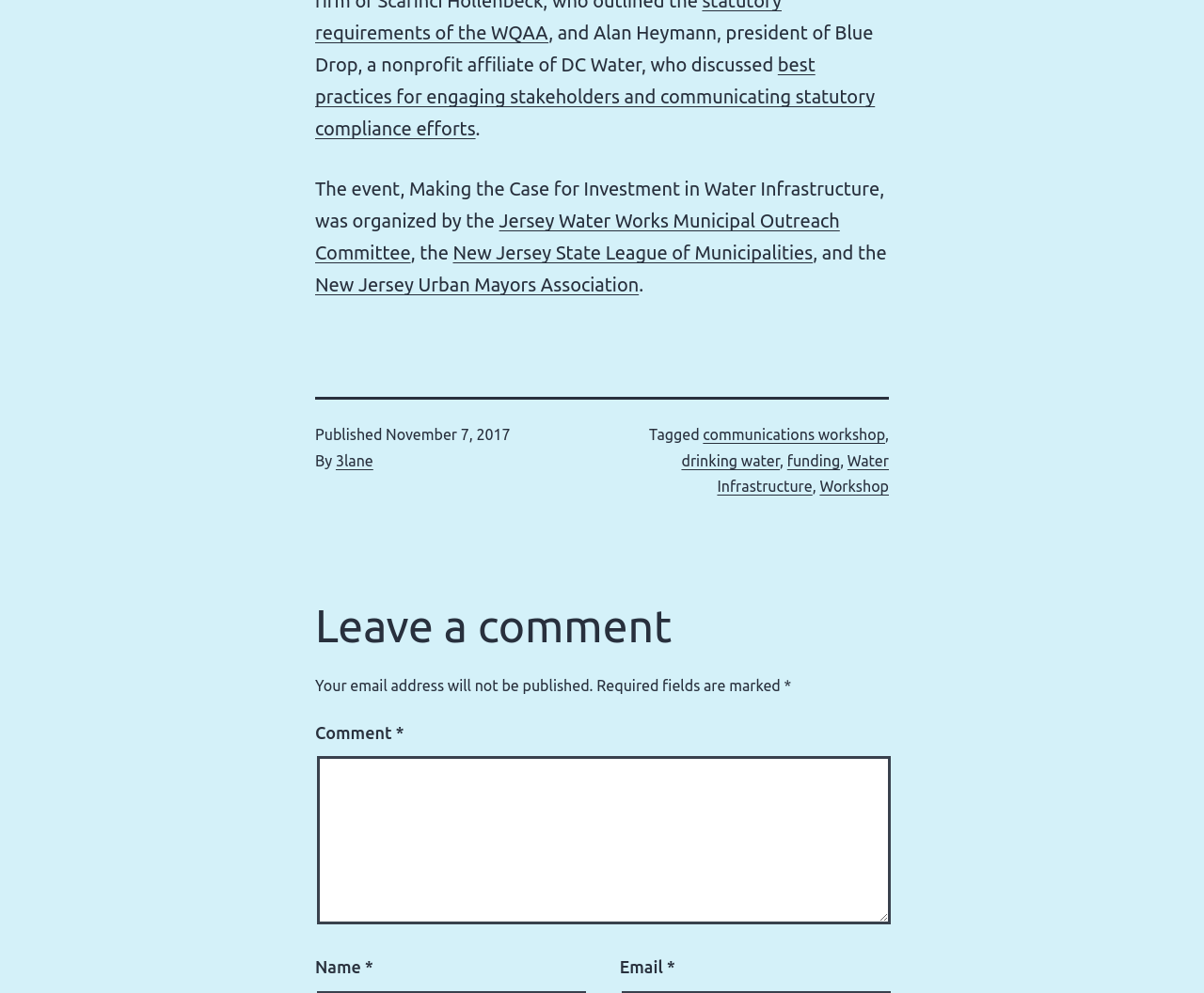Identify the bounding box for the UI element specified in this description: "Hyacinthoides non-scripta .". The coordinates must be four float numbers between 0 and 1, formatted as [left, top, right, bottom].

None